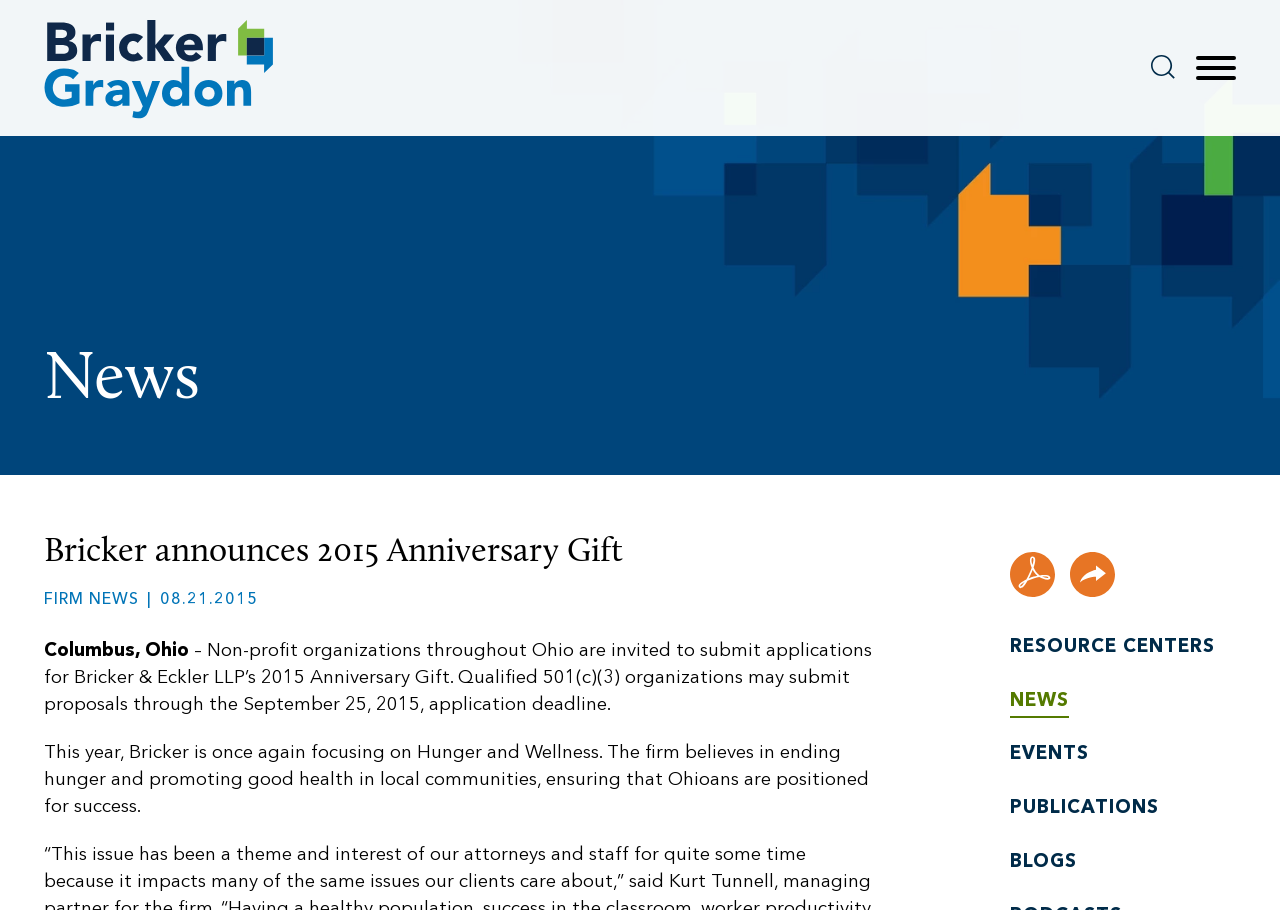Extract the bounding box coordinates for the UI element described as: "Resource Centers".

[0.789, 0.701, 0.949, 0.722]